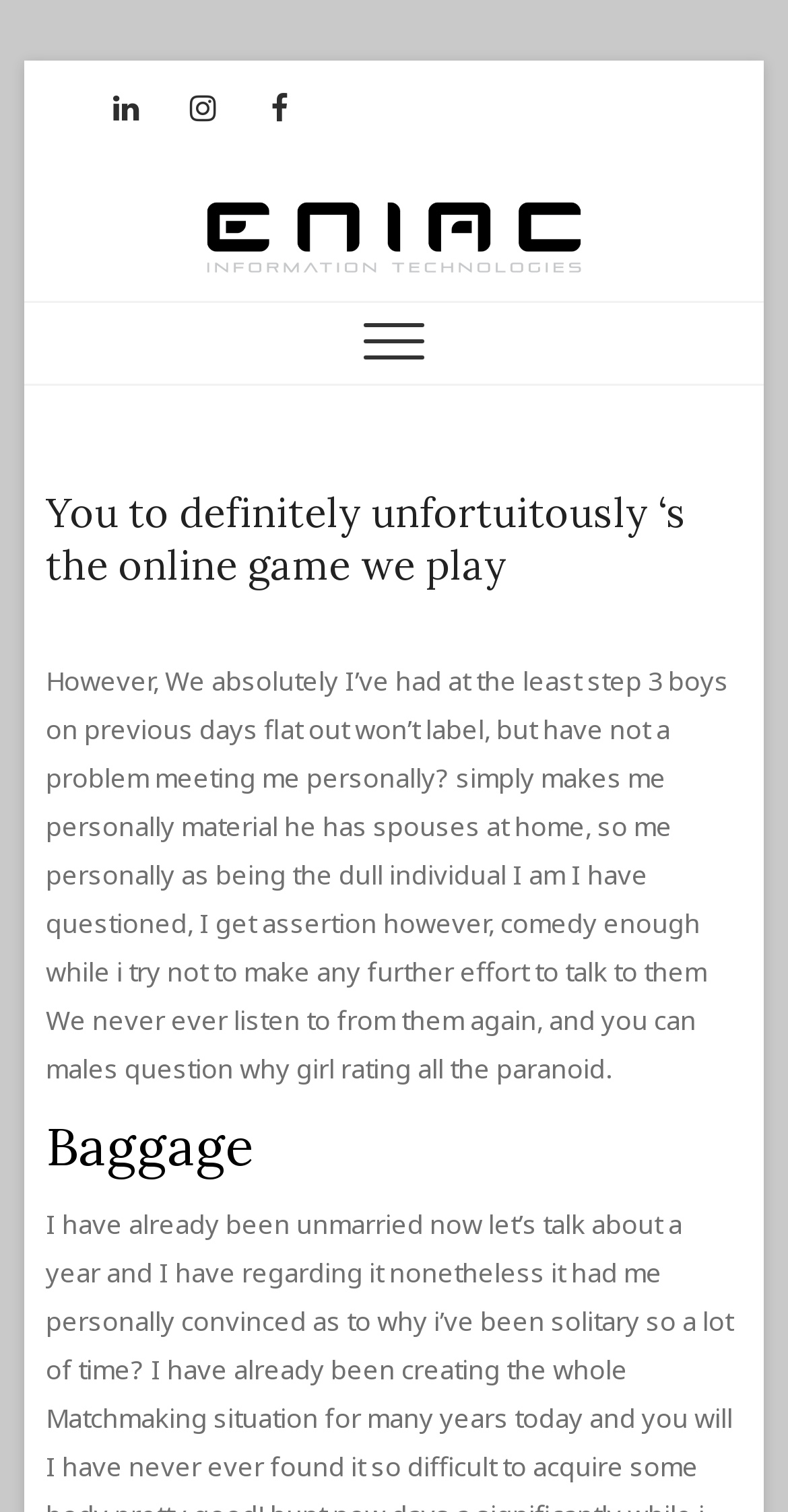Describe the webpage in detail, including text, images, and layout.

The webpage is about Eniac Teknoloji, with a focus on personal relationships and dating experiences. At the top left, there is a "Skip to content" link, followed by three social media links: LinkedIn, Instagram, and Facebook, aligned horizontally. Below these links, there is a prominent logo of Eniac Teknoloji, accompanied by a heading with the same name.

To the right of the logo, there is a heading "Eniac Teknoloji" with a link to the same name. Below this, there is a text "BUTİK IT HİZMETLERİ" (which translates to "Boutique IT Services" in English). 

On the right side of the page, there is a main menu navigation section. Within this section, there is a button that controls the primary menu, which is not expanded by default. 

Below the main menu, there is a header section with a heading "You to definitely unfortuitously ‘s the online game we play", which is also a link. This heading is followed by a long paragraph of text that discusses the author's personal experiences with dating and relationships. The text is quite lengthy and describes the author's frustrations with men who don't label their relationships.

Further down, there is another heading "Baggage", followed by a text that discusses the author's thoughts on being single for a year and wondering why they have been single for so long.